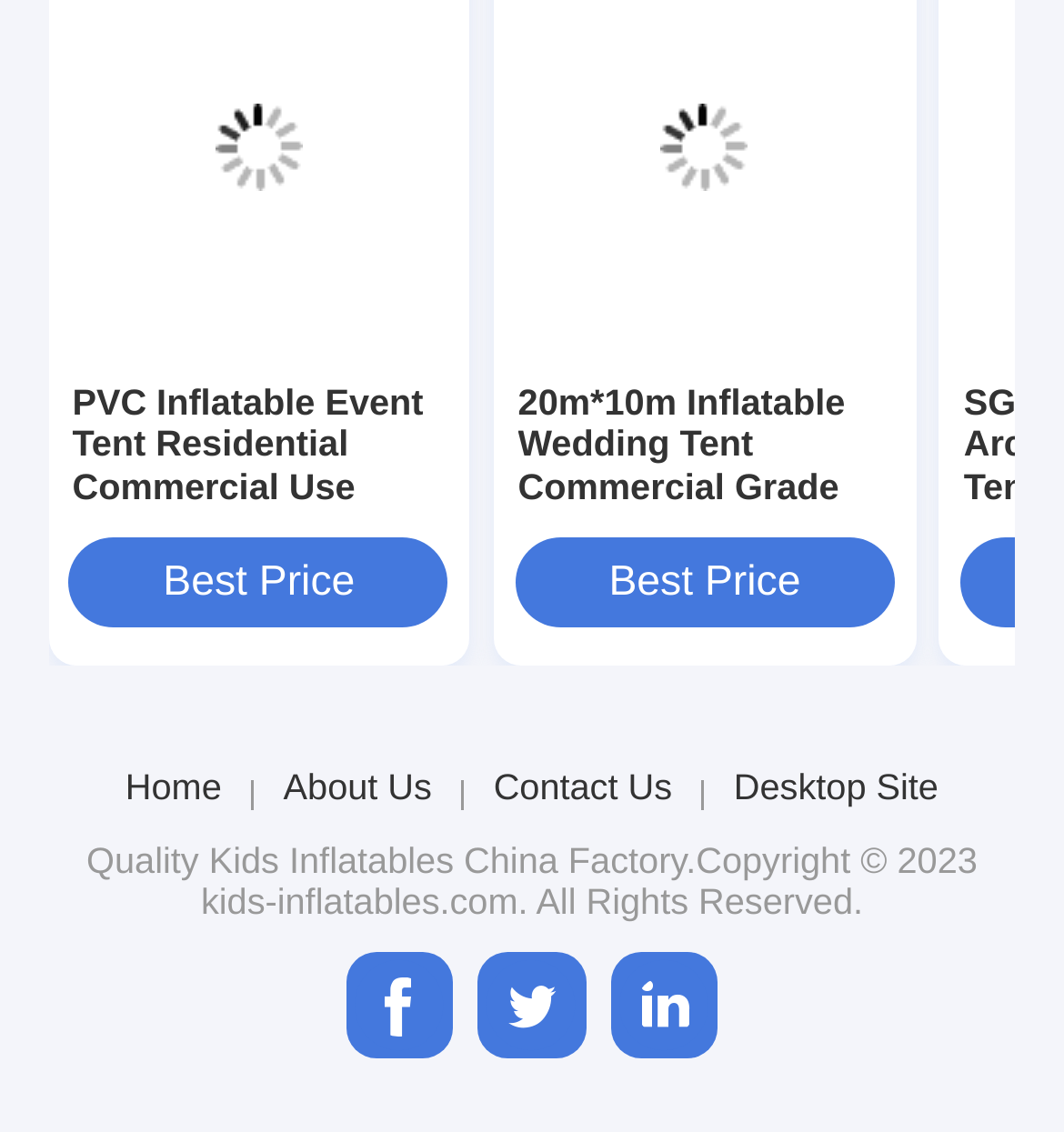What is the name of the first product?
Kindly answer the question with as much detail as you can.

The first product is an image with a link and a heading, and the text on the image and heading is 'PVC Inflatable Event Tent Residential Commercial Use Giant Tent', so the name of the first product is 'PVC Inflatable Event Tent'.